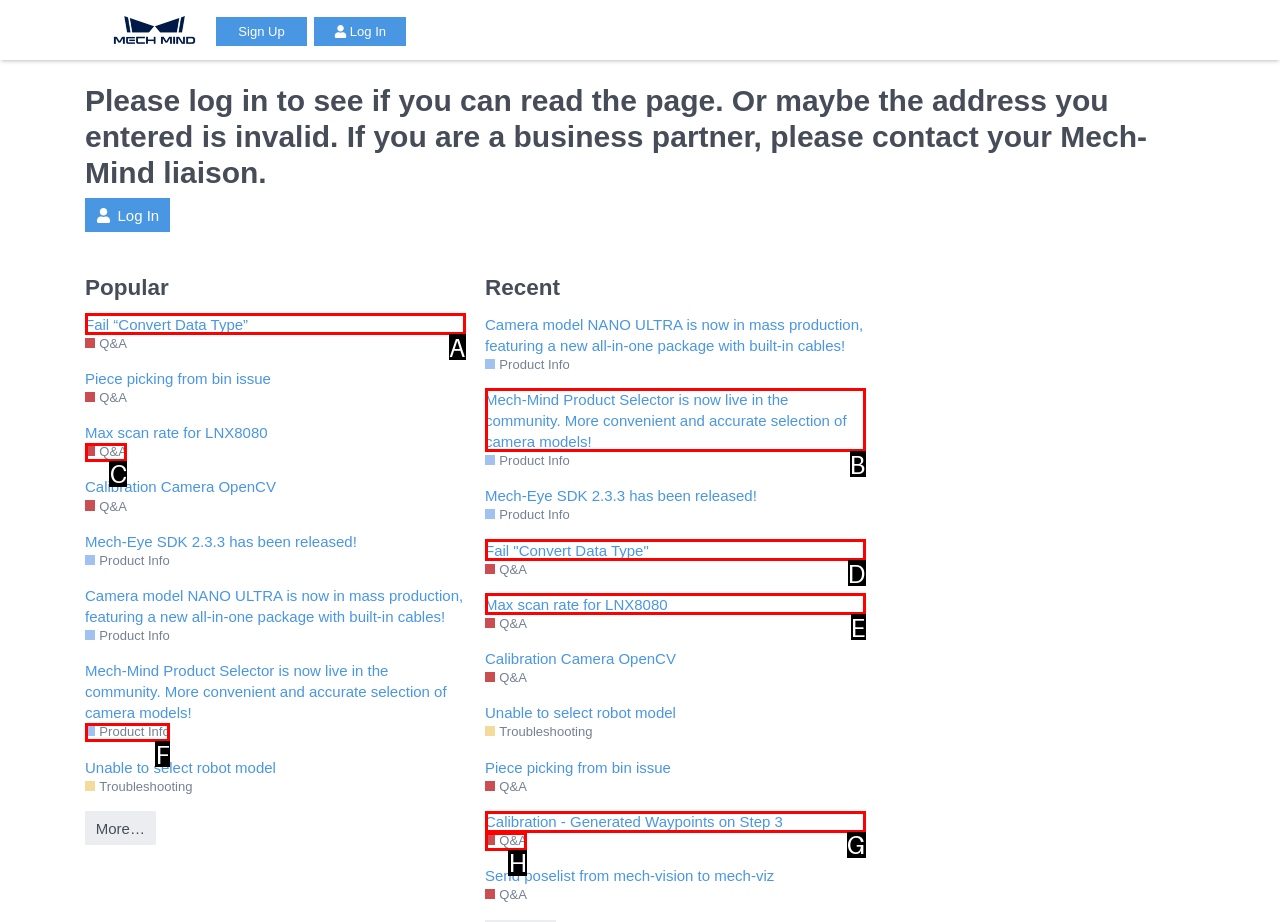Match the HTML element to the given description: aria-label="Share on email"
Indicate the option by its letter.

None